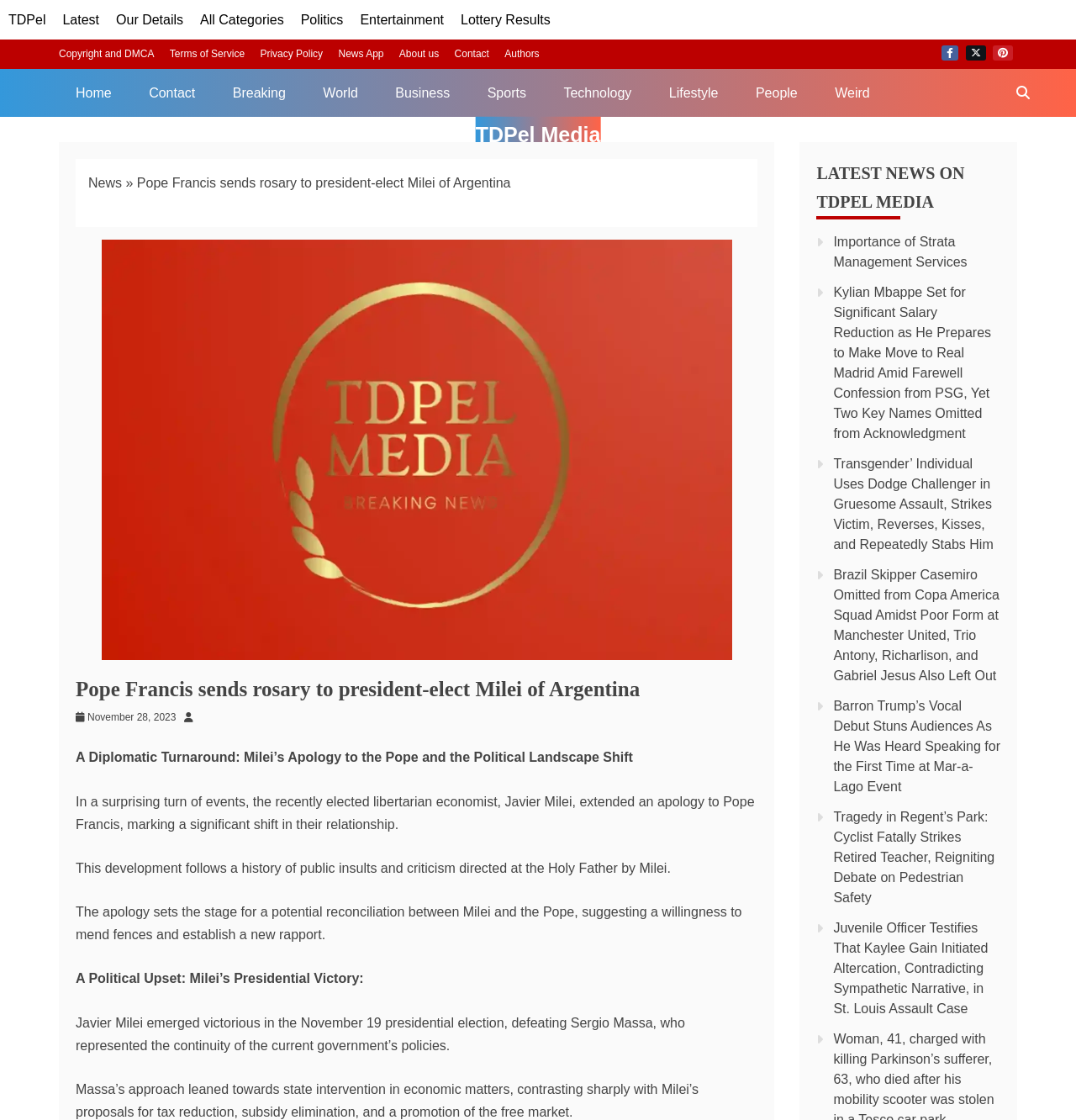Generate the title text from the webpage.

Pope Francis sends rosary to president-elect Milei of Argentina